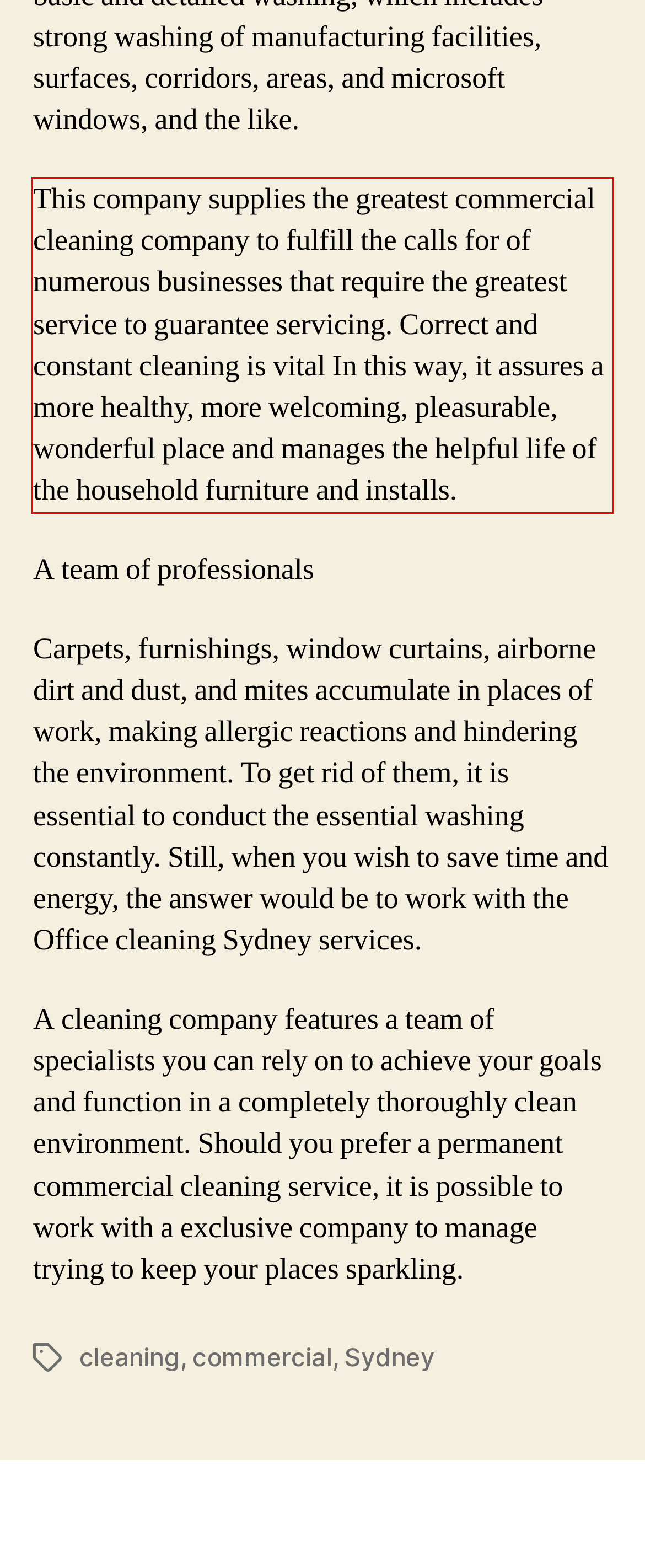Using the provided webpage screenshot, identify and read the text within the red rectangle bounding box.

This company supplies the greatest commercial cleaning company to fulfill the calls for of numerous businesses that require the greatest service to guarantee servicing. Correct and constant cleaning is vital In this way, it assures a more healthy, more welcoming, pleasurable, wonderful place and manages the helpful life of the household furniture and installs.